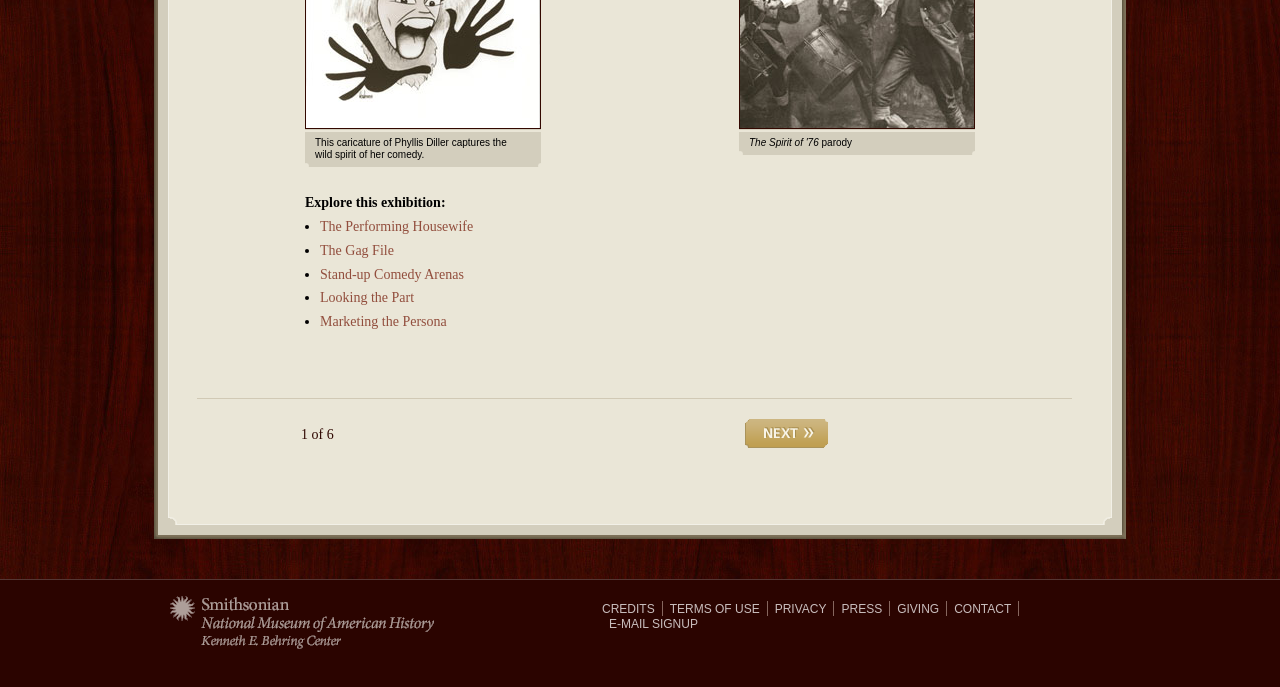Answer in one word or a short phrase: 
How many links are there at the bottom of the webpage?

7